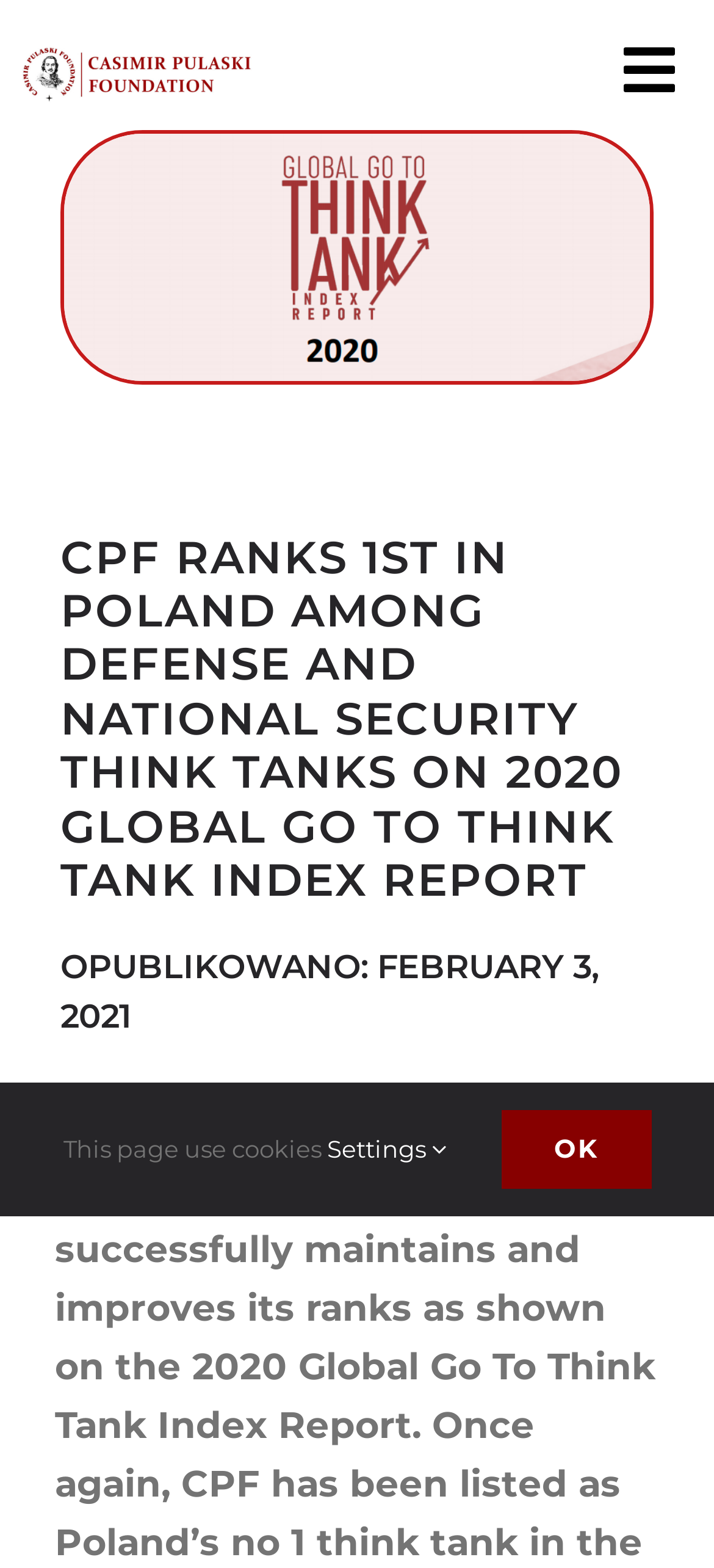Identify the bounding box coordinates of the section to be clicked to complete the task described by the following instruction: "Open the publications submenu". The coordinates should be four float numbers between 0 and 1, formatted as [left, top, right, bottom].

[0.81, 0.225, 1.0, 0.285]